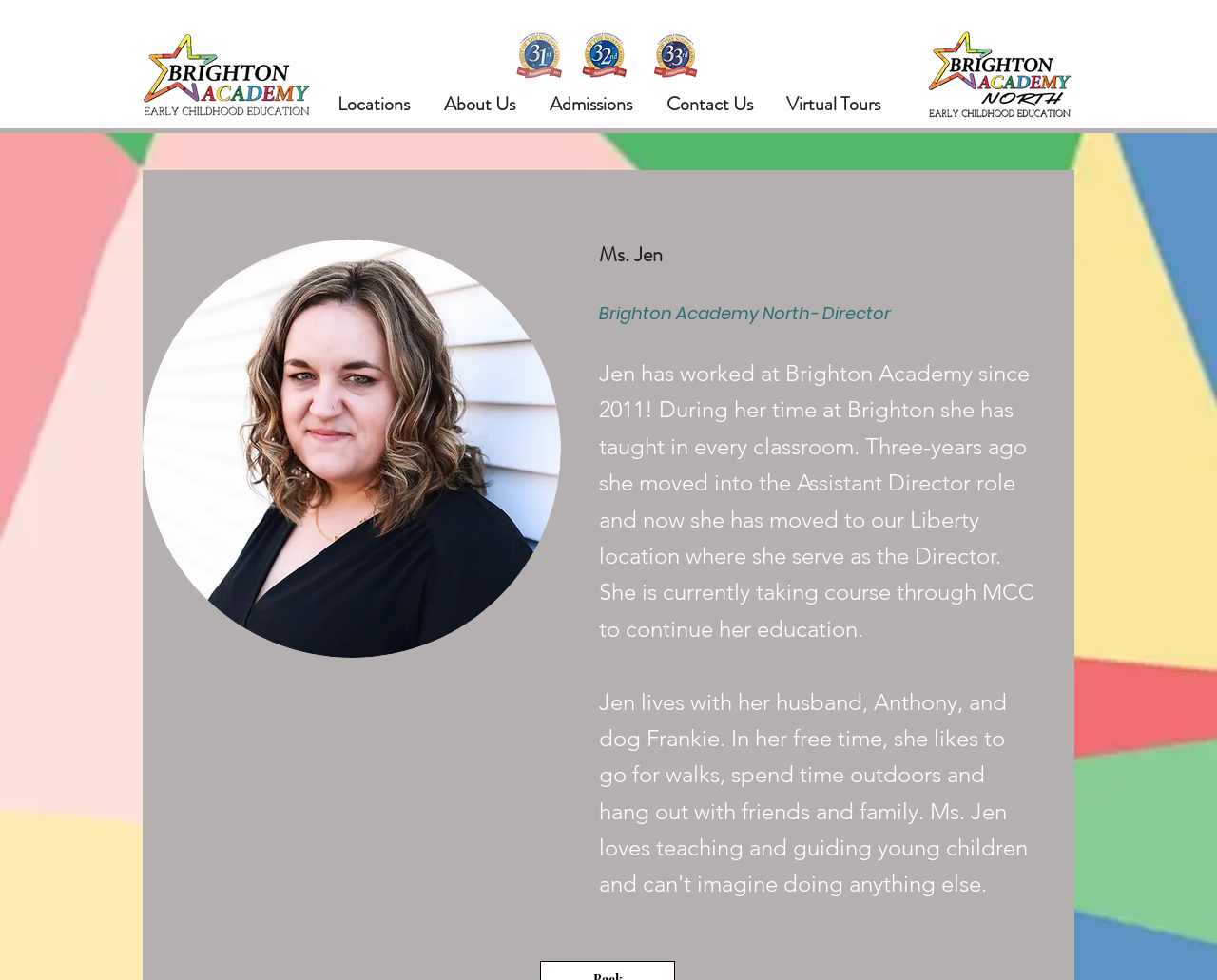Using the details from the image, please elaborate on the following question: What is the name of the director?

The webpage has a heading element with the text 'Ms. Jen' and a static text element below it with the description 'Brighton Academy North- Director', indicating that Ms. Jen is the director.